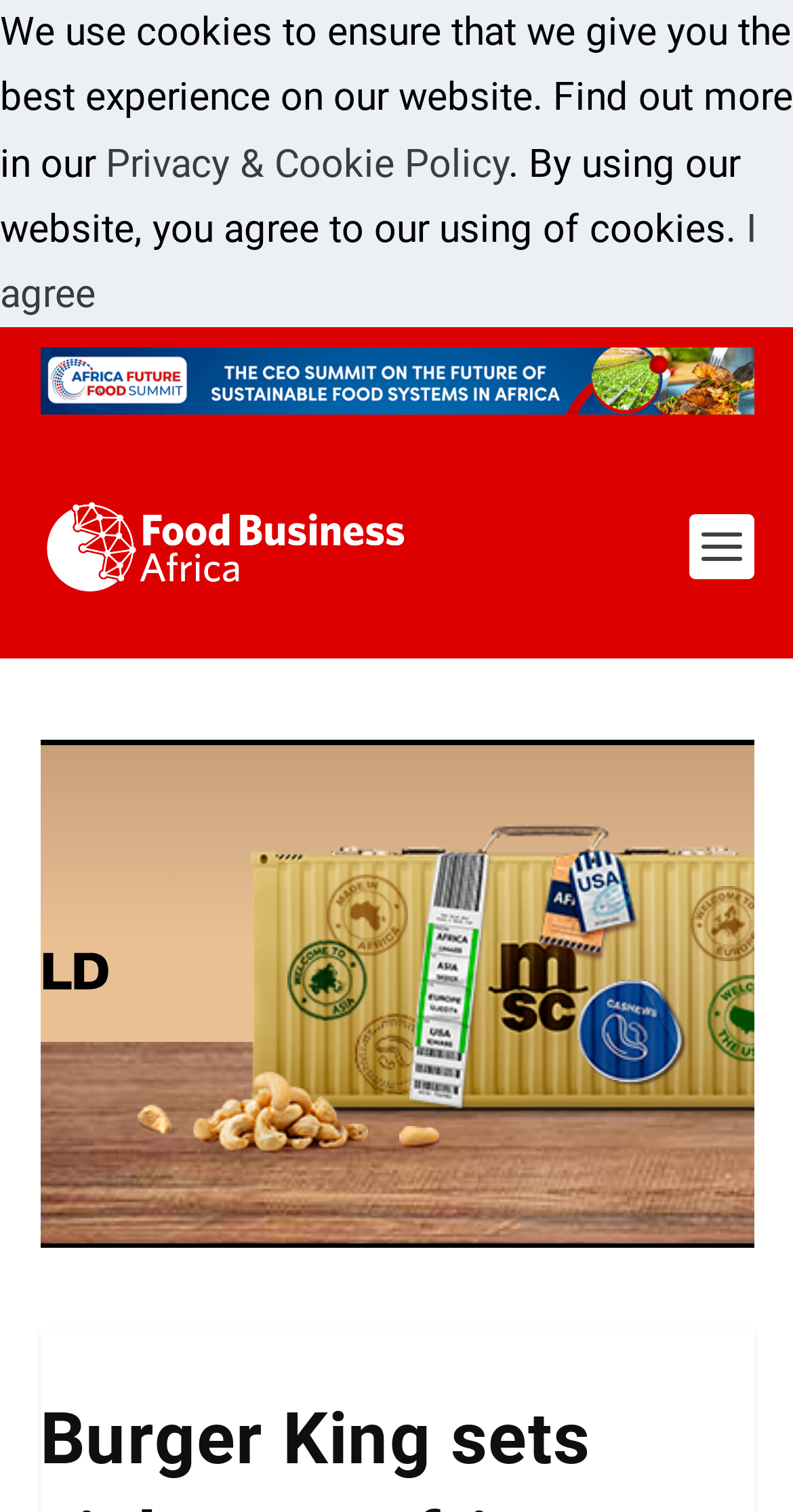Find the main header of the webpage and produce its text content.

Burger King sets sights on African expansion